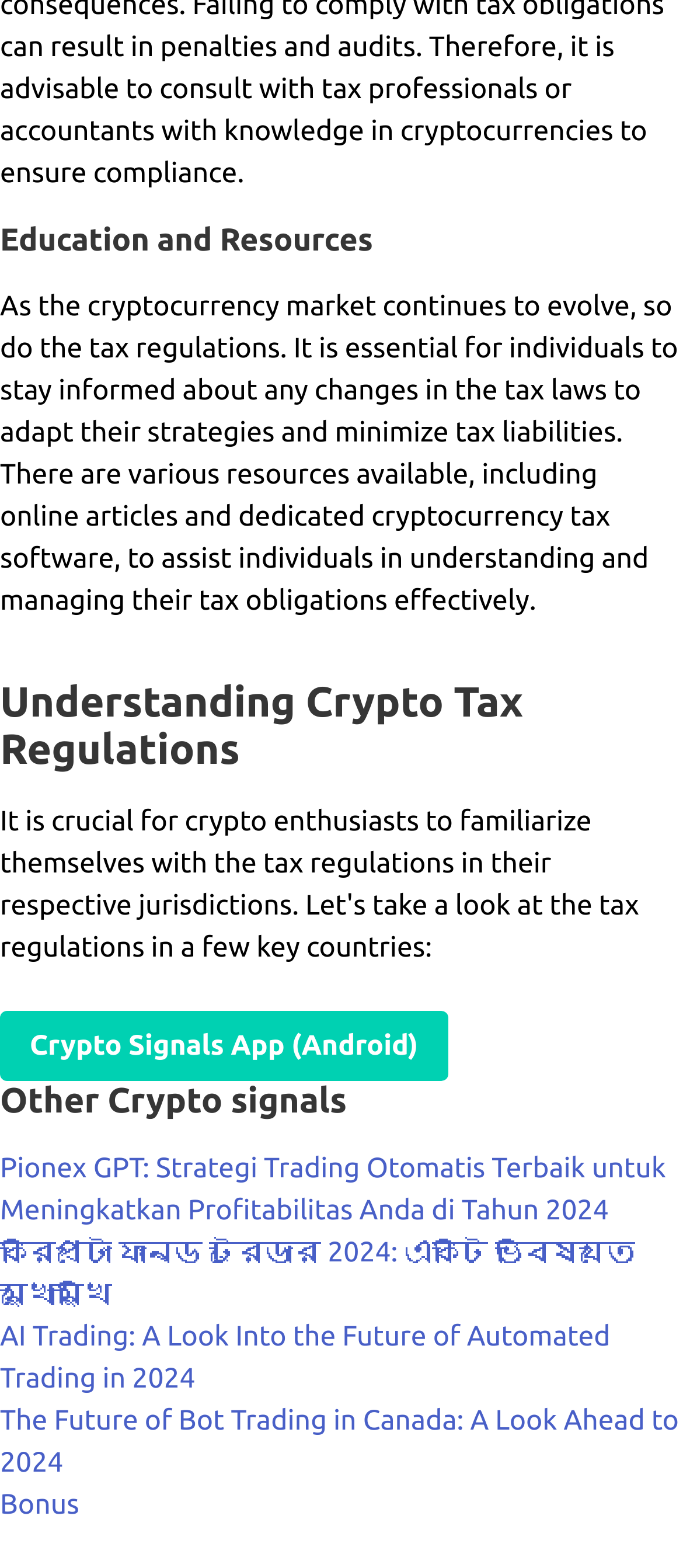Please provide a brief answer to the following inquiry using a single word or phrase:
How many links are provided under 'Other Crypto signals'?

4